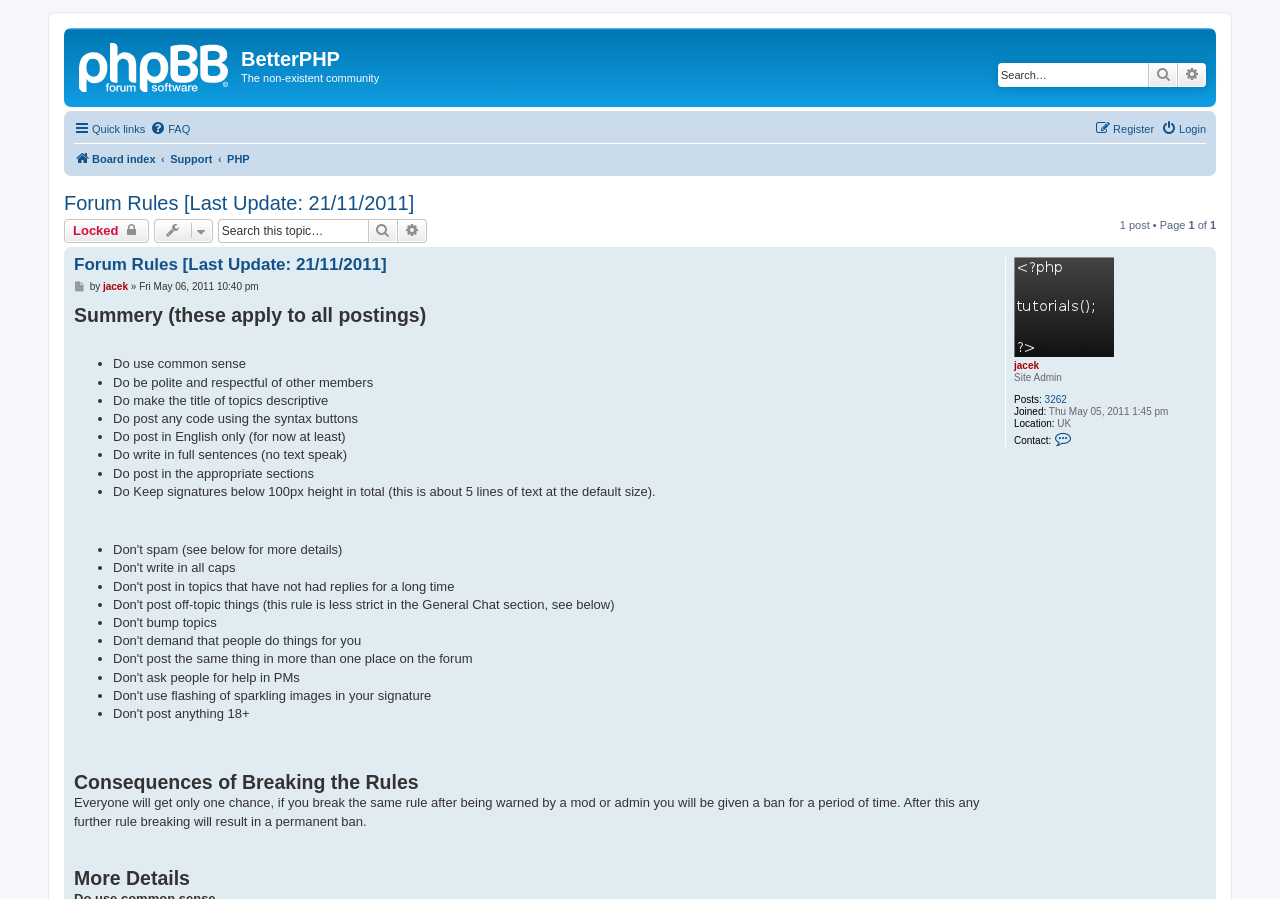Identify the bounding box coordinates for the UI element mentioned here: "Search". Provide the coordinates as four float values between 0 and 1, i.e., [left, top, right, bottom].

[0.287, 0.244, 0.311, 0.271]